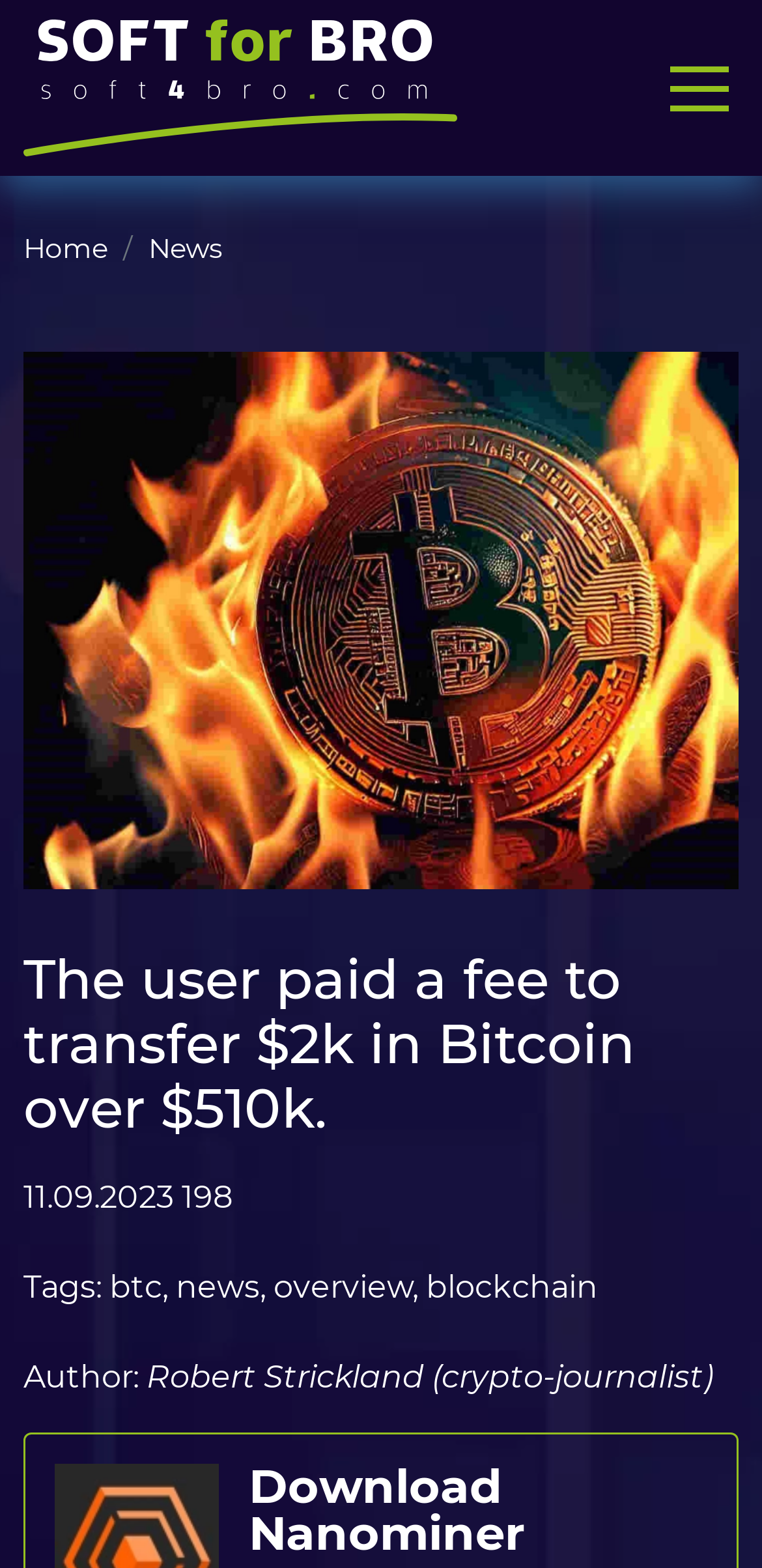Could you determine the bounding box coordinates of the clickable element to complete the instruction: "click on the 'News' link"? Provide the coordinates as four float numbers between 0 and 1, i.e., [left, top, right, bottom].

[0.077, 0.232, 0.923, 0.277]